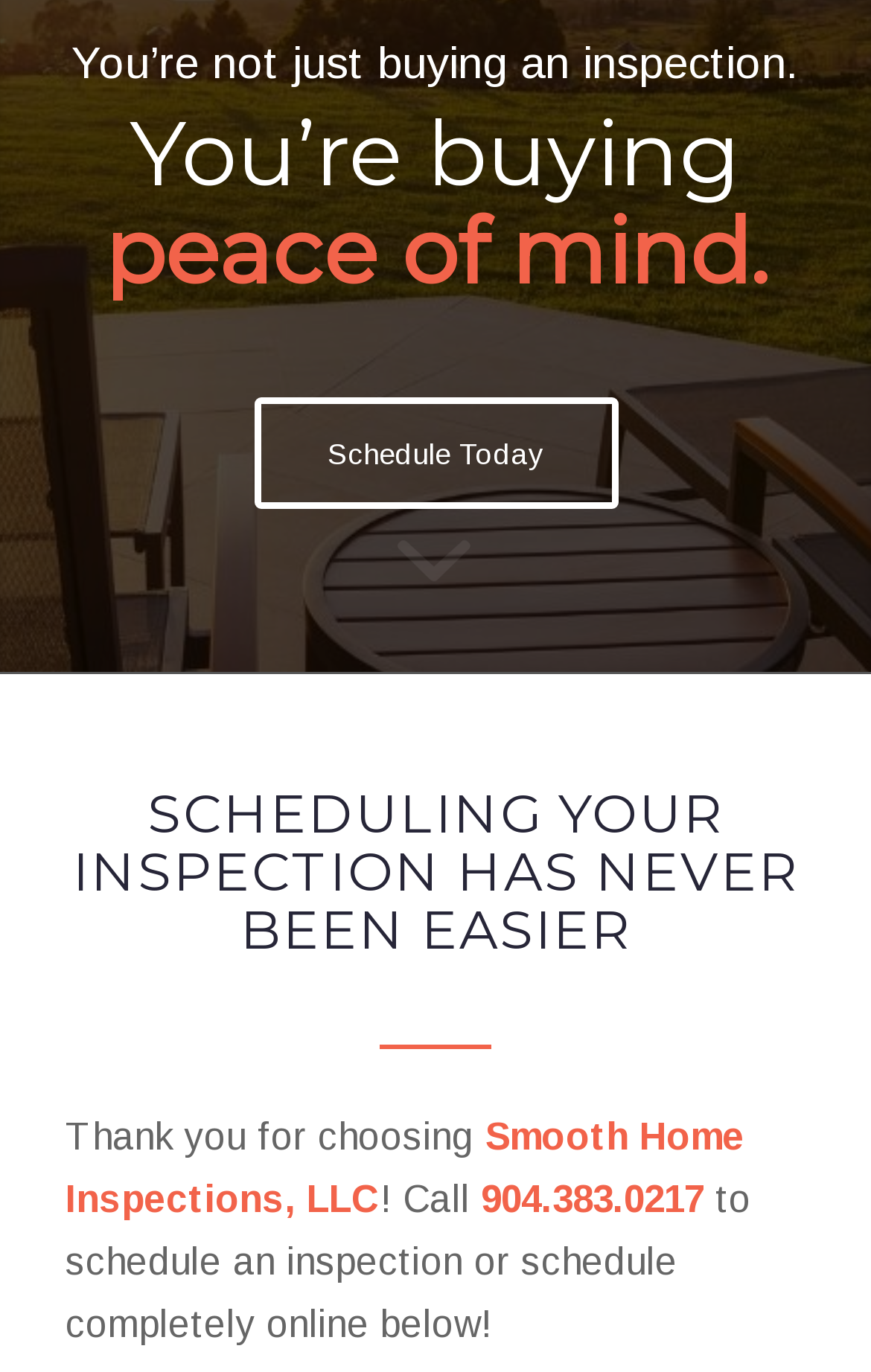What is the company name?
Look at the image and provide a short answer using one word or a phrase.

Smooth Home Inspections, LLC